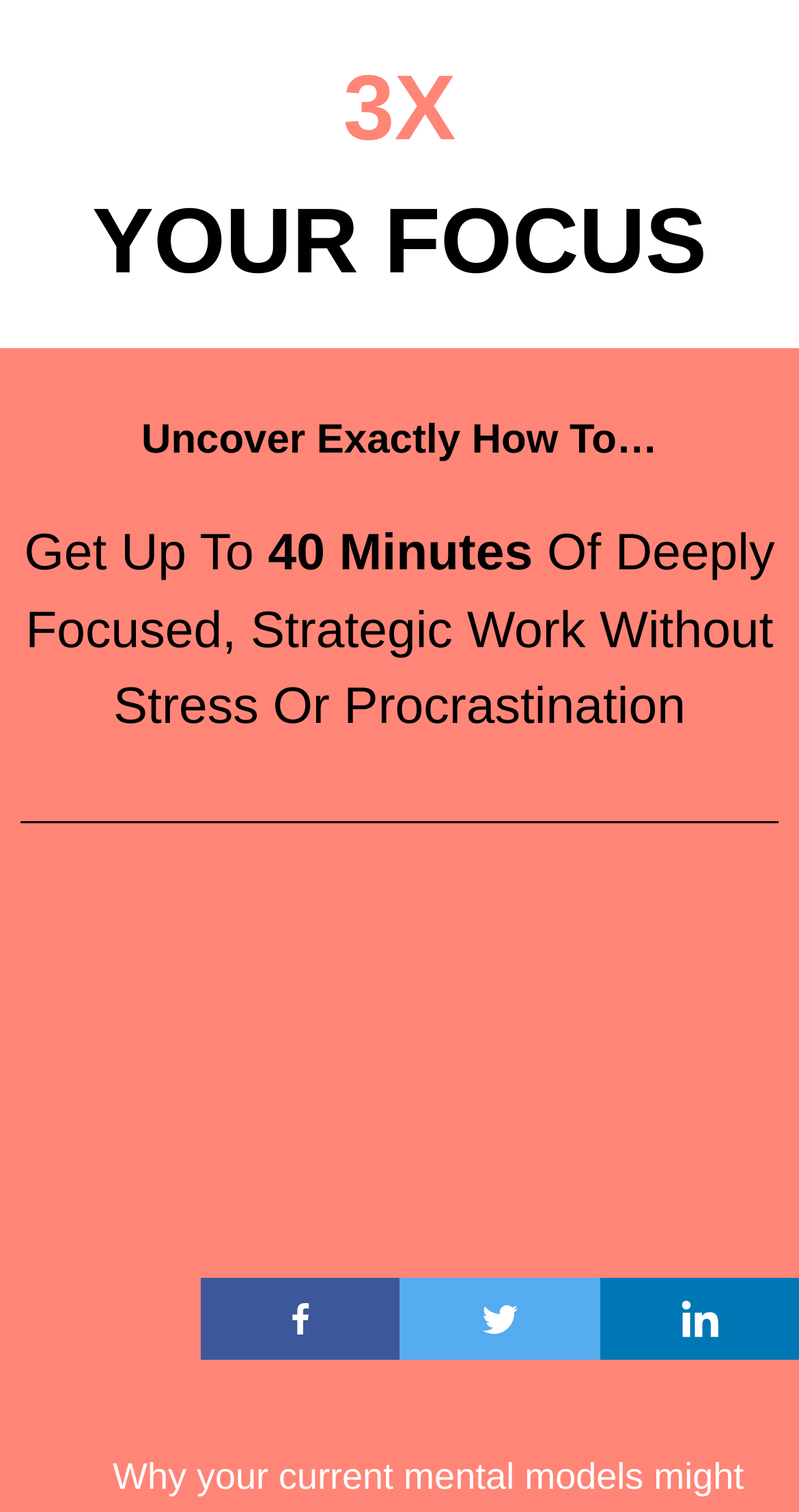Find the bounding box coordinates for the HTML element specified by: "title="Facebook"".

[0.25, 0.844, 0.5, 0.899]